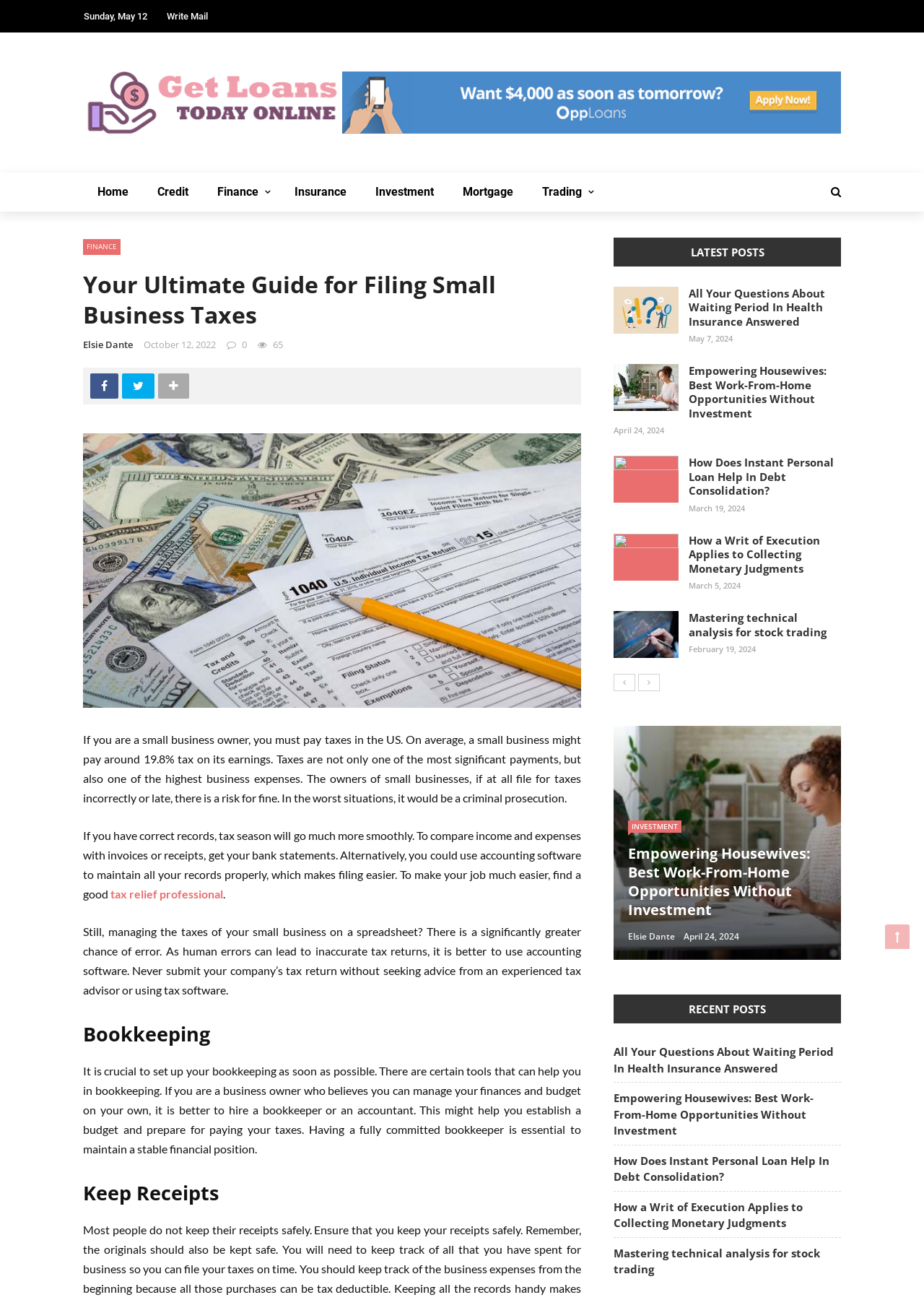Can you determine the main header of this webpage?

Your Ultimate Guide for Filing Small Business Taxes